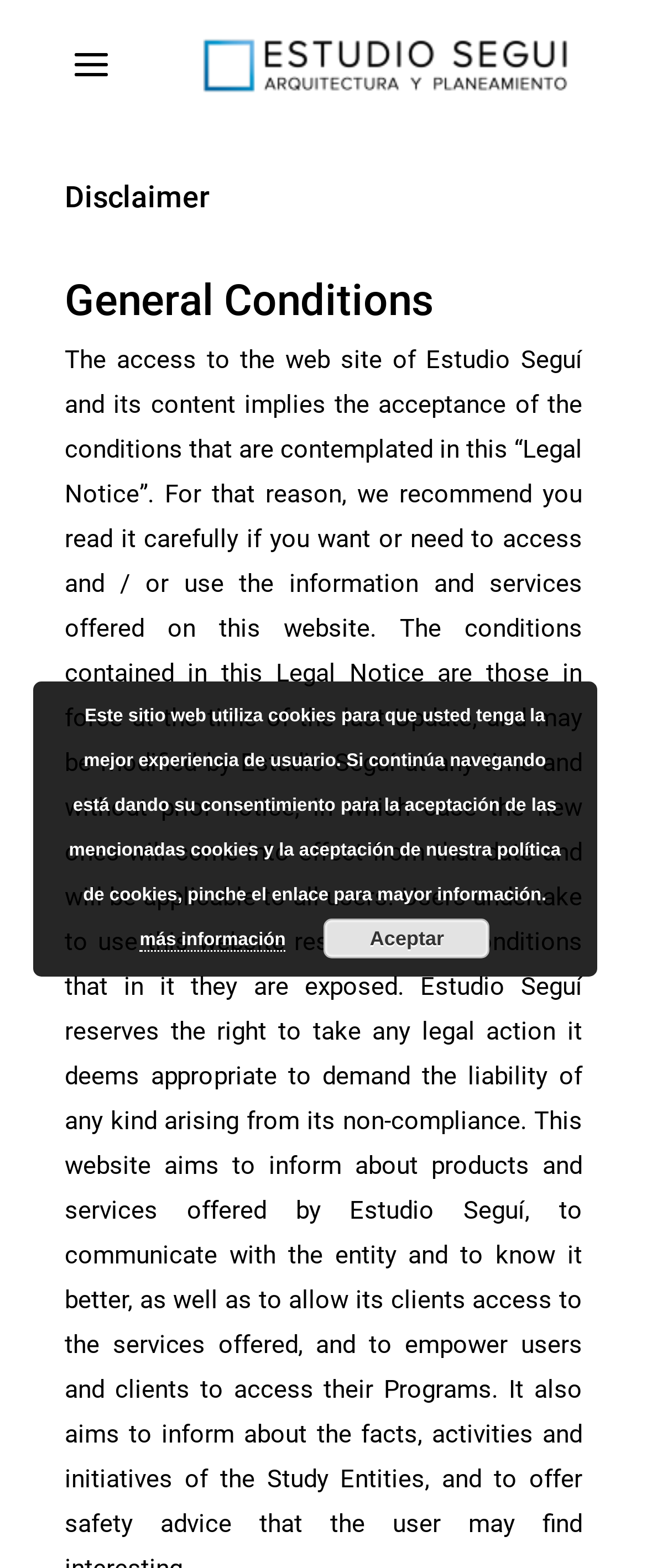Craft a detailed narrative of the webpage's structure and content.

The webpage is a disclaimer page for Estudio Seguí, an architecture and planning studio. At the top, there is a logo and a link to the studio's website, which spans across the top section of the page. Below the logo, there are two headings, "Disclaimer" and "General Conditions", which are centered and stacked on top of each other.

In the middle of the page, there is a paragraph of text that informs users about the website's use of cookies and provides a link to learn more about the cookie policy. The link, "más información", is positioned to the right of the text. 

At the bottom of the page, there is a button labeled "Aceptar" (Accept), which is centered and slightly above the bottom edge of the page.